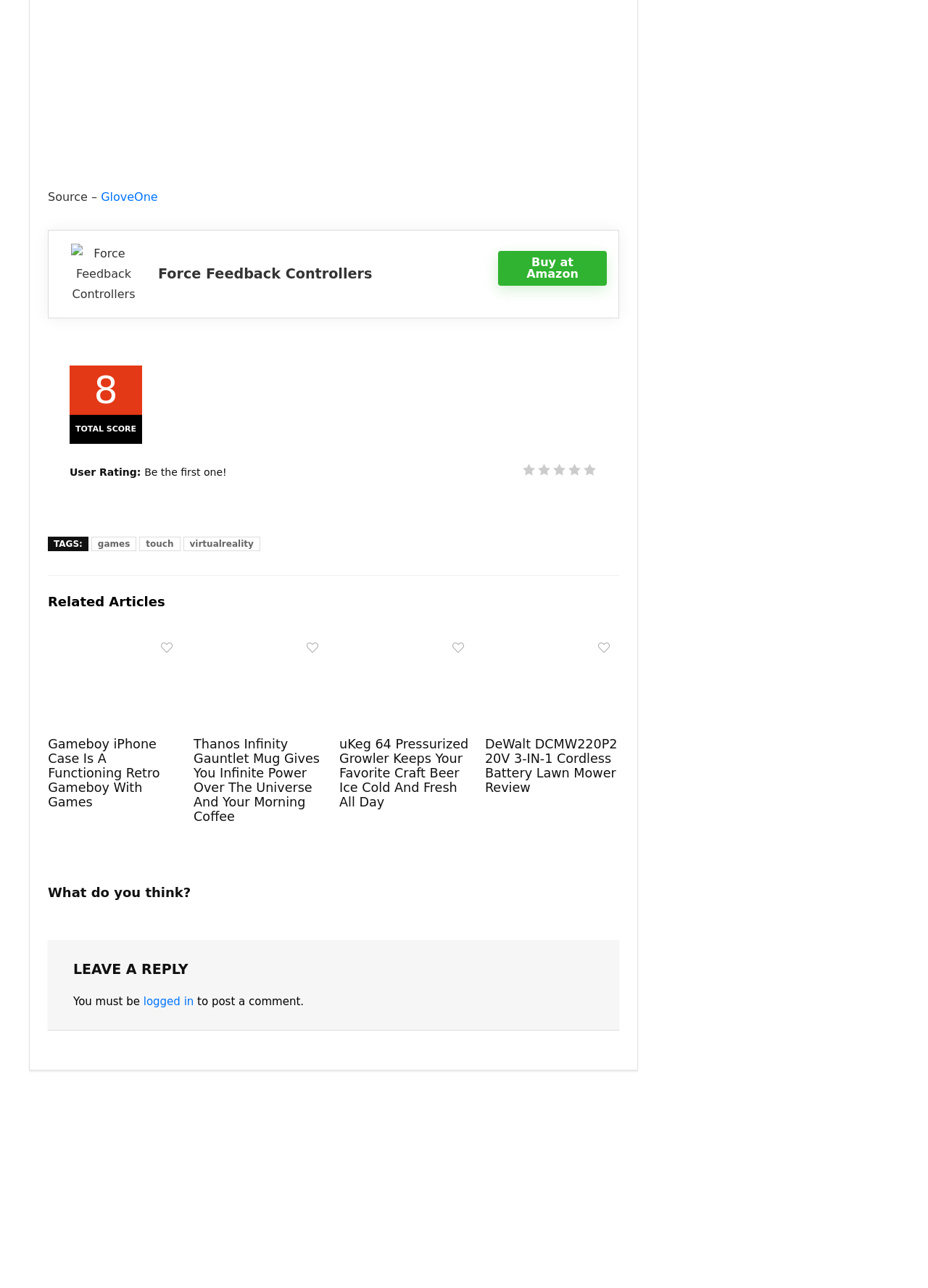Identify the bounding box coordinates for the region to click in order to carry out this instruction: "Leave a reply". Provide the coordinates using four float numbers between 0 and 1, formatted as [left, top, right, bottom].

[0.079, 0.746, 0.64, 0.758]